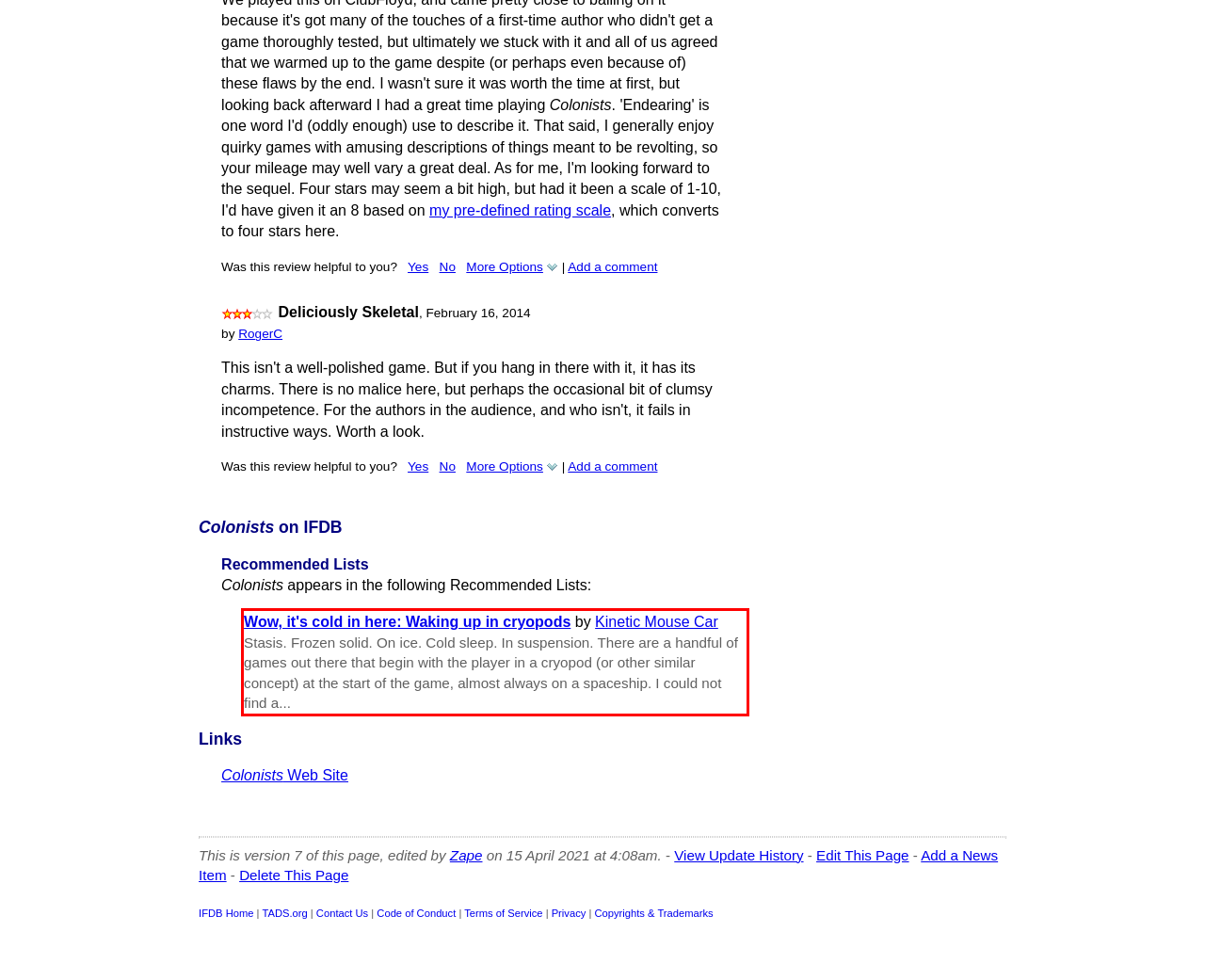There is a UI element on the webpage screenshot marked by a red bounding box. Extract and generate the text content from within this red box.

Wow, it's cold in here: Waking up in cryopods by Kinetic Mouse Car Stasis. Frozen solid. On ice. Cold sleep. In suspension. There are a handful of games out there that begin with the player in a cryopod (or other similar concept) at the start of the game, almost always on a spaceship. I could not find a...